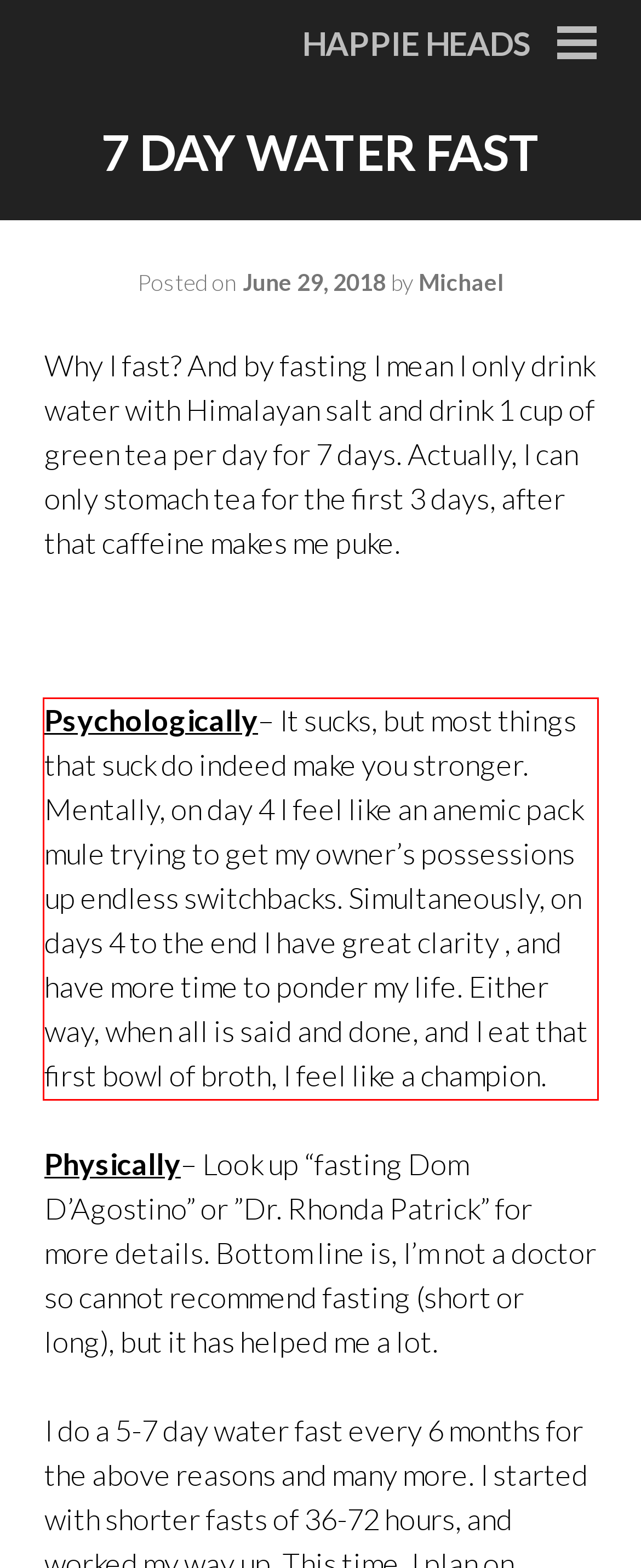The screenshot you have been given contains a UI element surrounded by a red rectangle. Use OCR to read and extract the text inside this red rectangle.

Psychologically– It sucks, but most things that suck do indeed make you stronger. Mentally, on day 4 I feel like an anemic pack mule trying to get my owner’s possessions up endless switchbacks. Simultaneously, on days 4 to the end I have great clarity , and have more time to ponder my life. Either way, when all is said and done, and I eat that first bowl of broth, I feel like a champion.